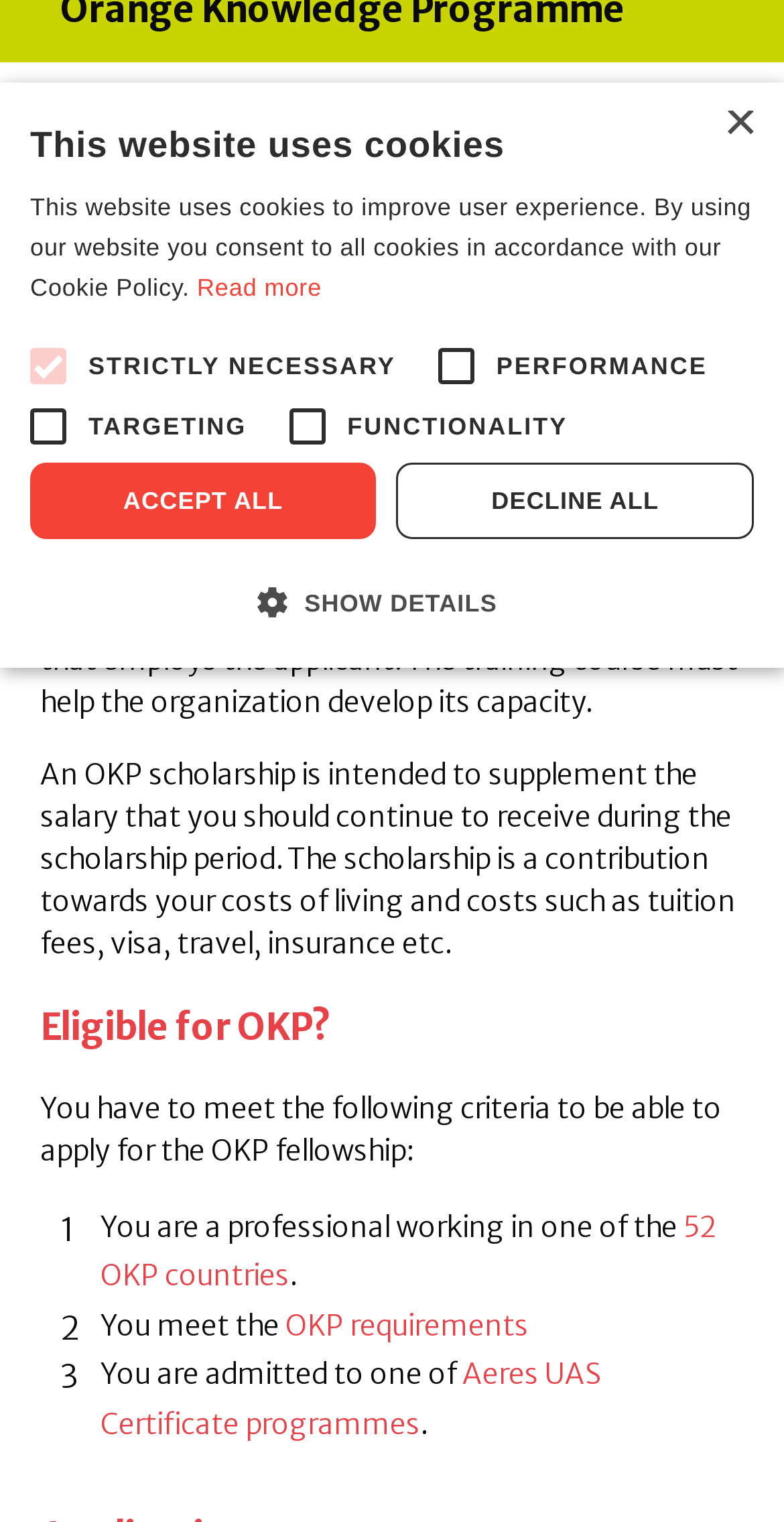Locate the UI element described by value="targeting" in the provided webpage screenshot. Return the bounding box coordinates in the format (top-left x, top-left y, bottom-right x, bottom-right y), ensuring all values are between 0 and 1.

[0.01, 0.253, 0.113, 0.306]